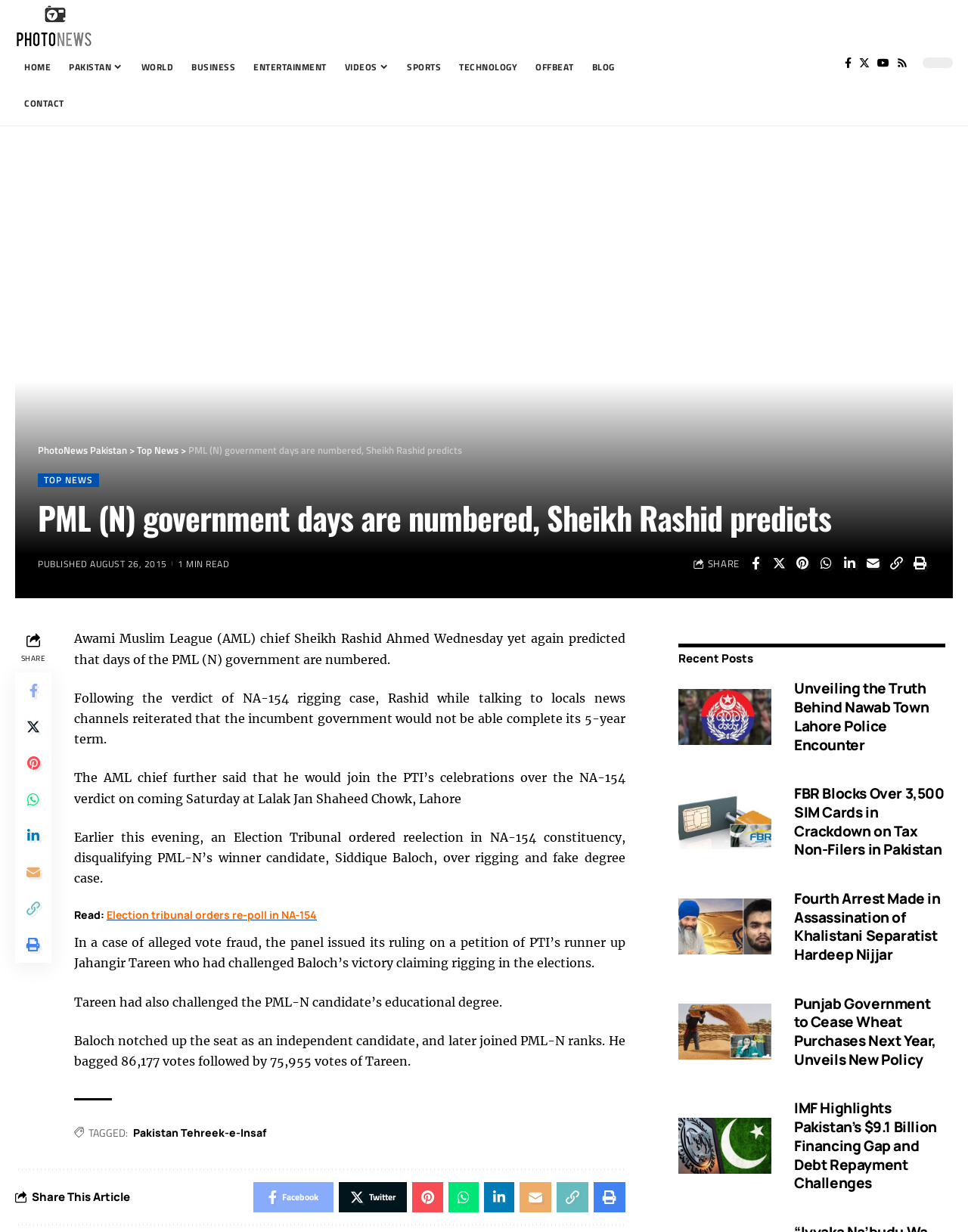Please specify the bounding box coordinates for the clickable region that will help you carry out the instruction: "Click the Read: Election tribunal orders re-poll in NA-154 link".

[0.11, 0.737, 0.327, 0.749]